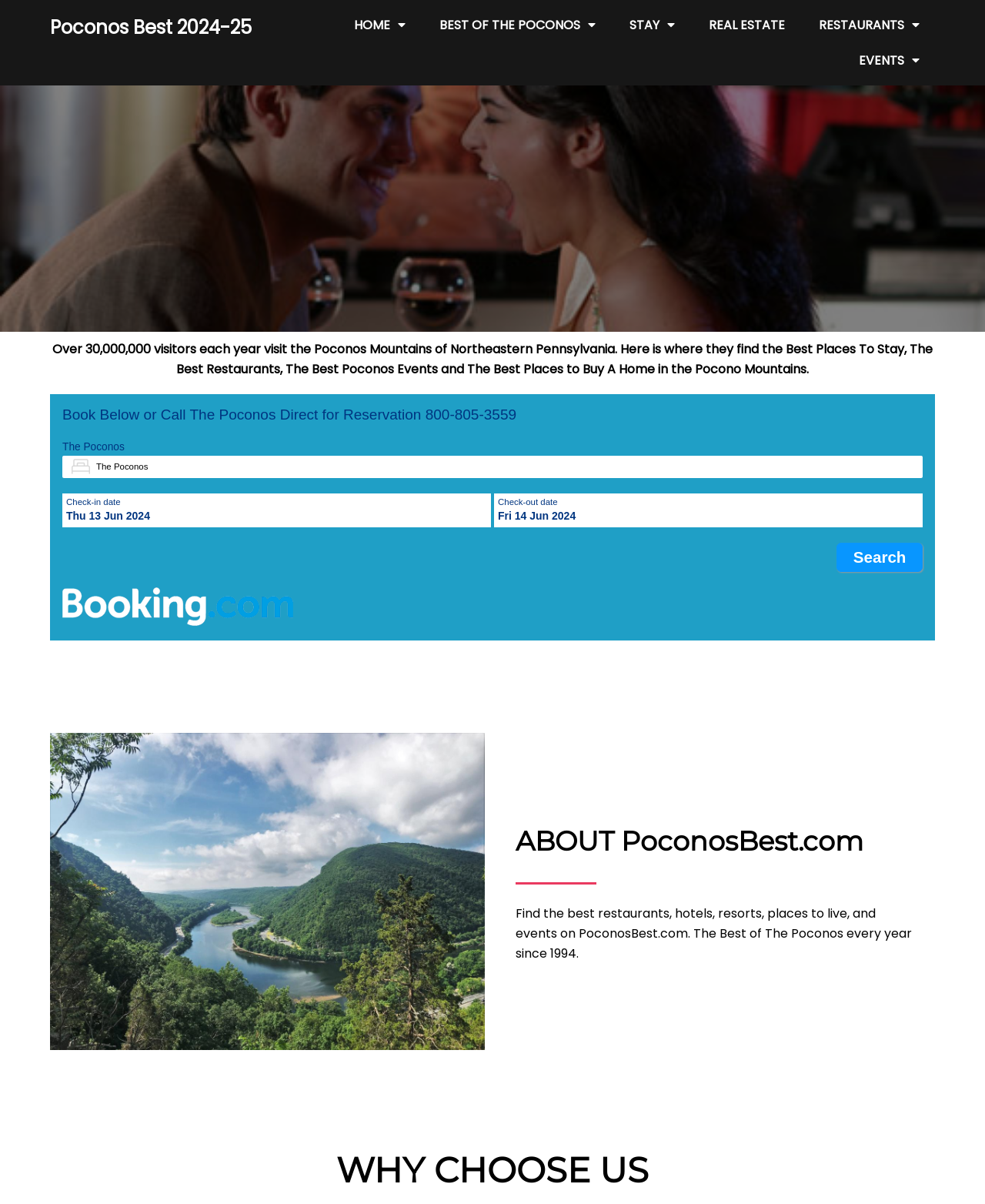Generate a comprehensive description of the webpage.

The webpage is about Poconos Best 2024-25, a guide to the Poconos Mountains in Northeastern Pennsylvania. At the top, there are six navigation links: HOME, BEST OF THE POCONOS, STAY, REAL ESTATE, RESTAURANTS, and EVENTS, aligned horizontally across the page.

Below the navigation links, there is a brief introduction to the Poconos Mountains, stating that over 30 million visitors come to the area each year and that this website provides information on the best places to stay, eat, and attend events, as well as buy a home.

Underneath the introduction, there is a section with a heading that encourages visitors to book their stay or call a reservation number. Below this, there is a heading that simply reads "The Poconos" followed by a text box.

To the right of the text box, there is a section for booking, with fields to input check-in and check-out dates, and a "Search" button. Above the booking section, there is an image of the Booking.com logo.

Further down the page, there is an image of the Poconos Mountains Guide, followed by a heading that reads "ABOUT PoconosBest.com" and a paragraph of text that describes the website's purpose and history. Finally, at the bottom of the page, there is a heading that reads "WHY CHOOSE US".